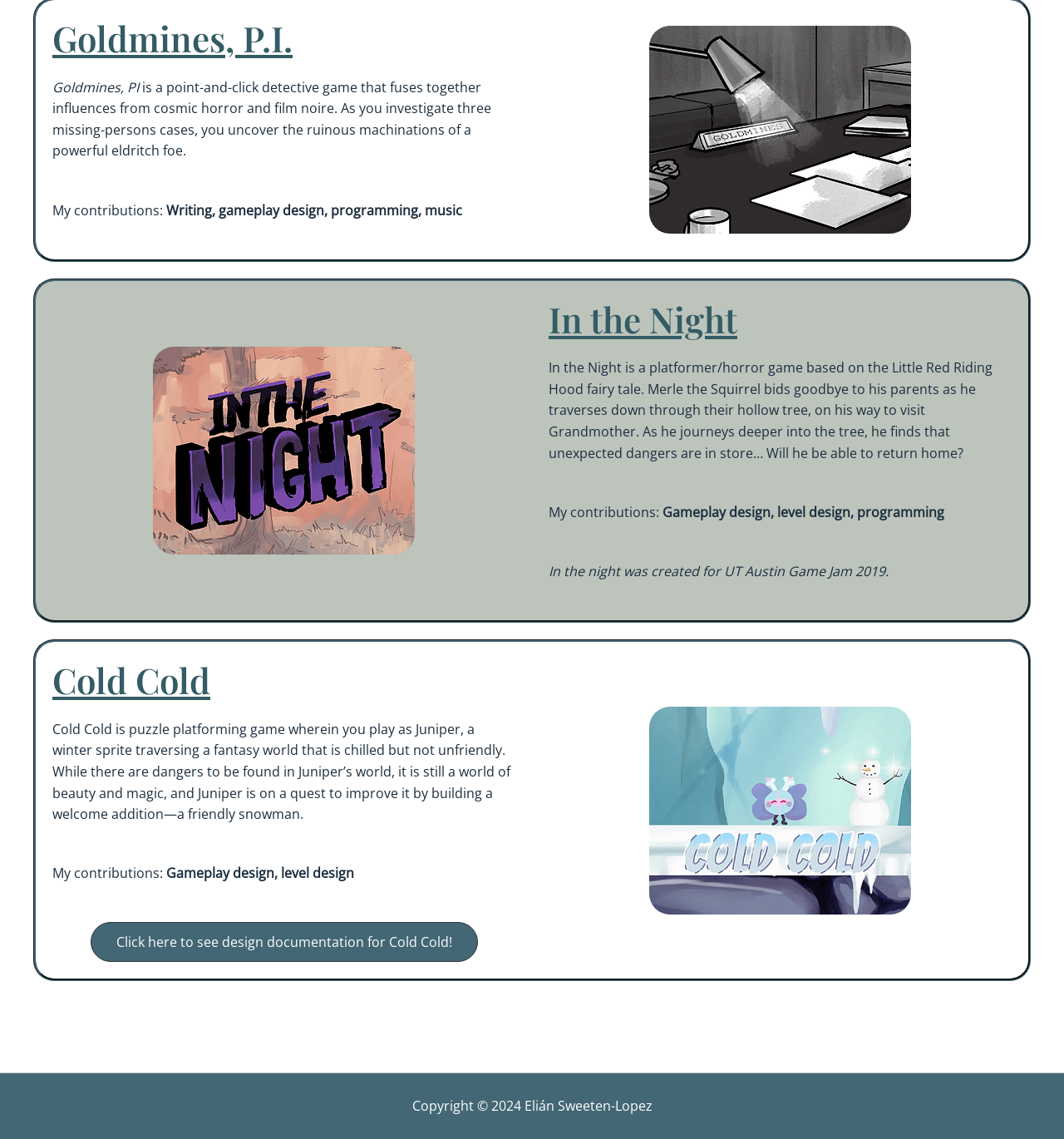Using the element description: "Cold Cold", determine the bounding box coordinates for the specified UI element. The coordinates should be four float numbers between 0 and 1, [left, top, right, bottom].

[0.049, 0.577, 0.198, 0.618]